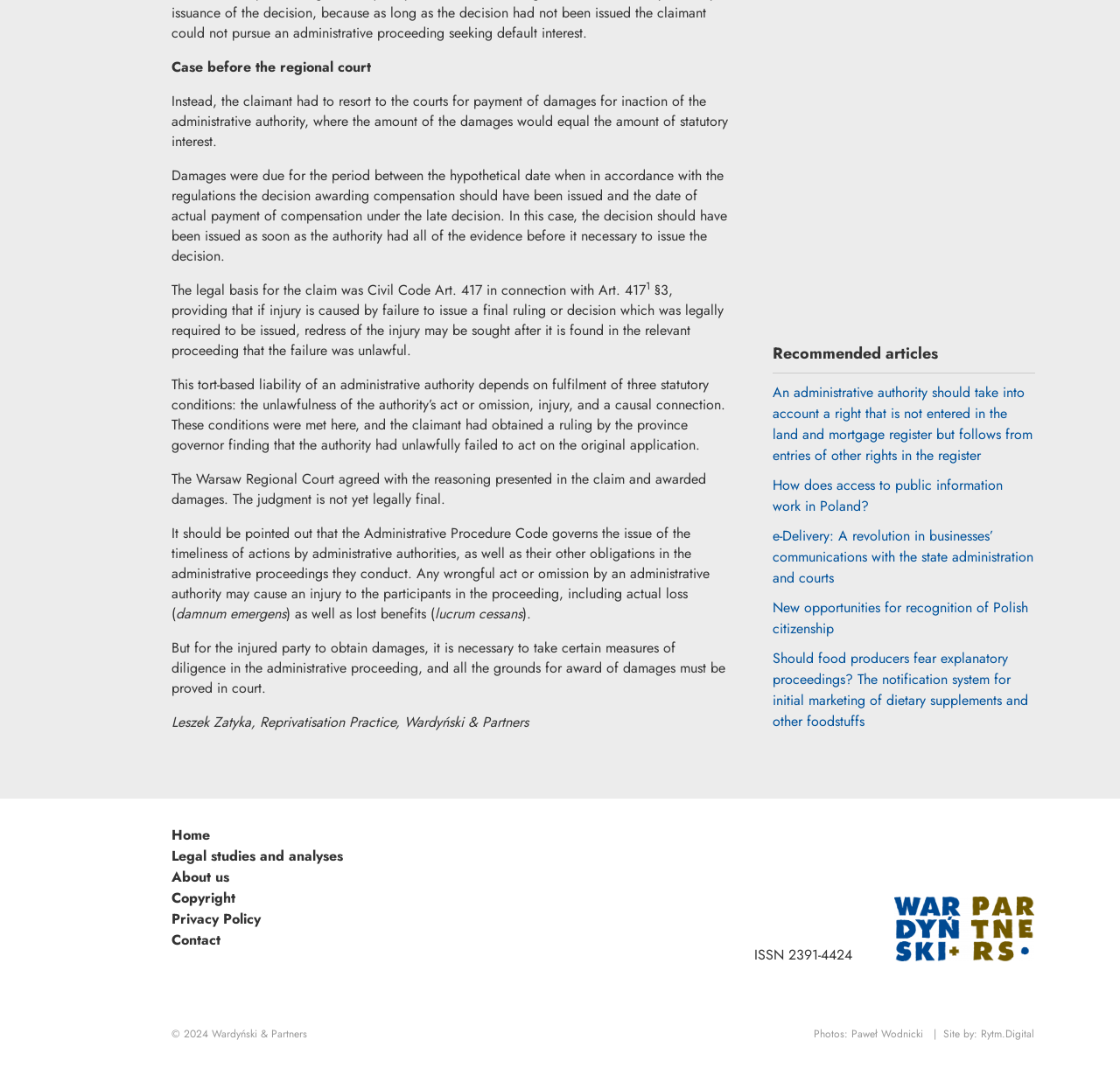What is the case about?
Answer the question with a detailed and thorough explanation.

The case is about a claimant who had to resort to the courts for payment of damages for inaction of the administrative authority, where the amount of the damages would equal the amount of statutory interest. The claimant had obtained a ruling by the province governor finding that the authority had unlawfully failed to act on the original application.